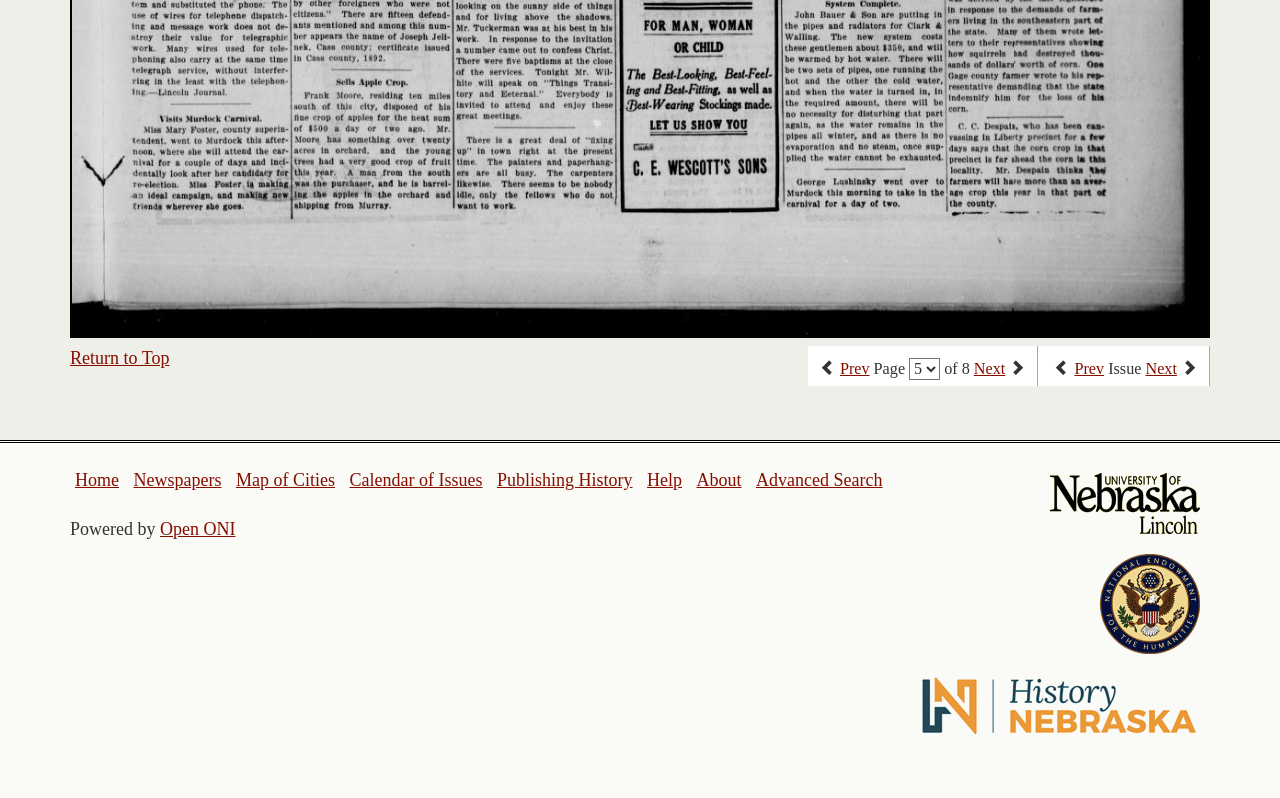Identify the bounding box coordinates for the region to click in order to carry out this instruction: "select an option from the dropdown". Provide the coordinates using four float numbers between 0 and 1, formatted as [left, top, right, bottom].

[0.71, 0.448, 0.734, 0.476]